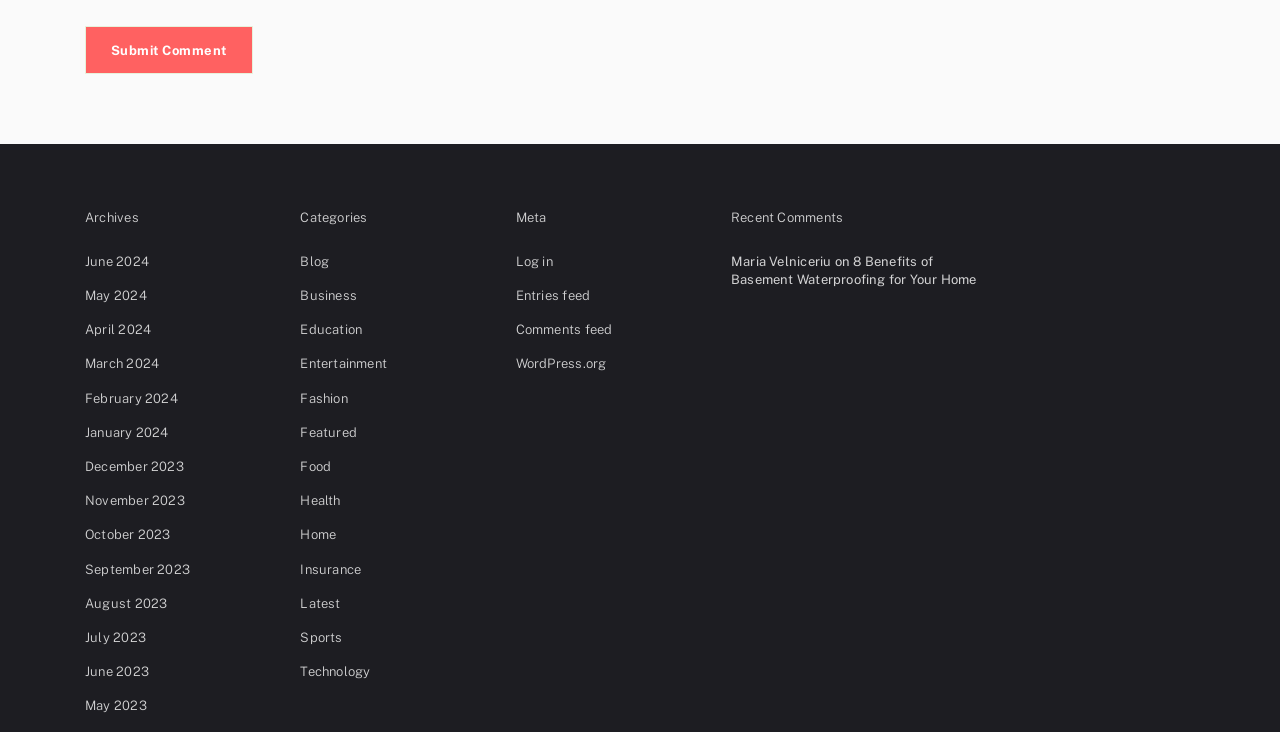Identify the bounding box for the UI element specified in this description: "name="submit" value="Submit Comment"". The coordinates must be four float numbers between 0 and 1, formatted as [left, top, right, bottom].

[0.066, 0.035, 0.198, 0.101]